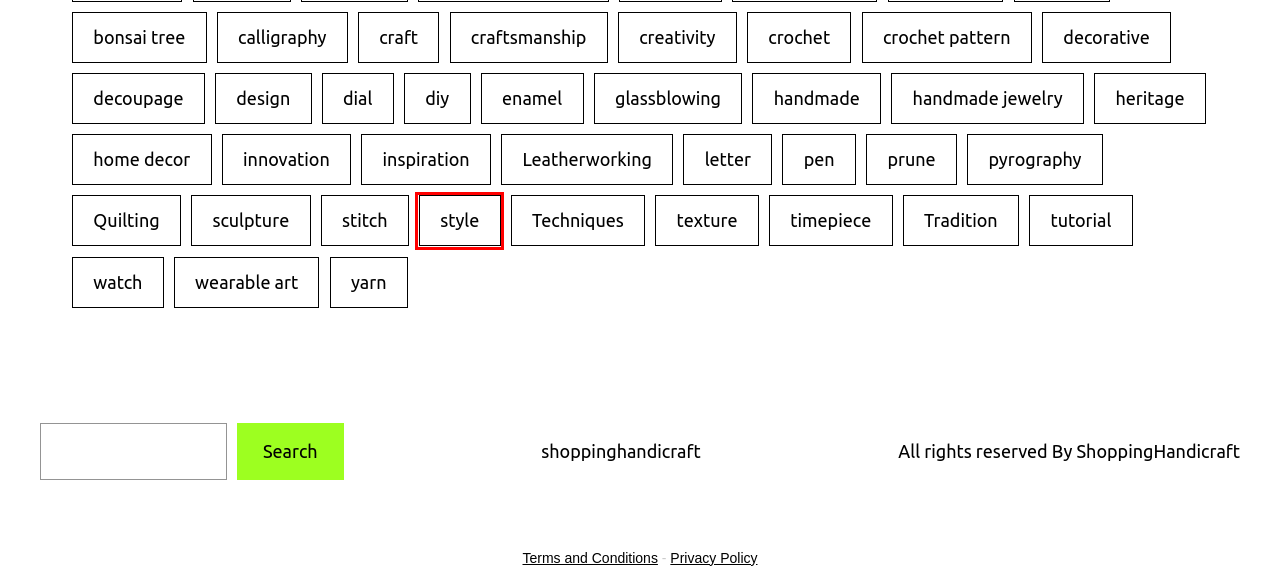Analyze the given webpage screenshot and identify the UI element within the red bounding box. Select the webpage description that best matches what you expect the new webpage to look like after clicking the element. Here are the candidates:
A. watch Archives - shoppinghandicraft
B. tutorial Archives - shoppinghandicraft
C. decorative Archives - shoppinghandicraft
D. heritage Archives - shoppinghandicraft
E. inspiration Archives - shoppinghandicraft
F. crochet pattern Archives - shoppinghandicraft
G. style Archives - shoppinghandicraft
H. pyrography Archives - shoppinghandicraft

G